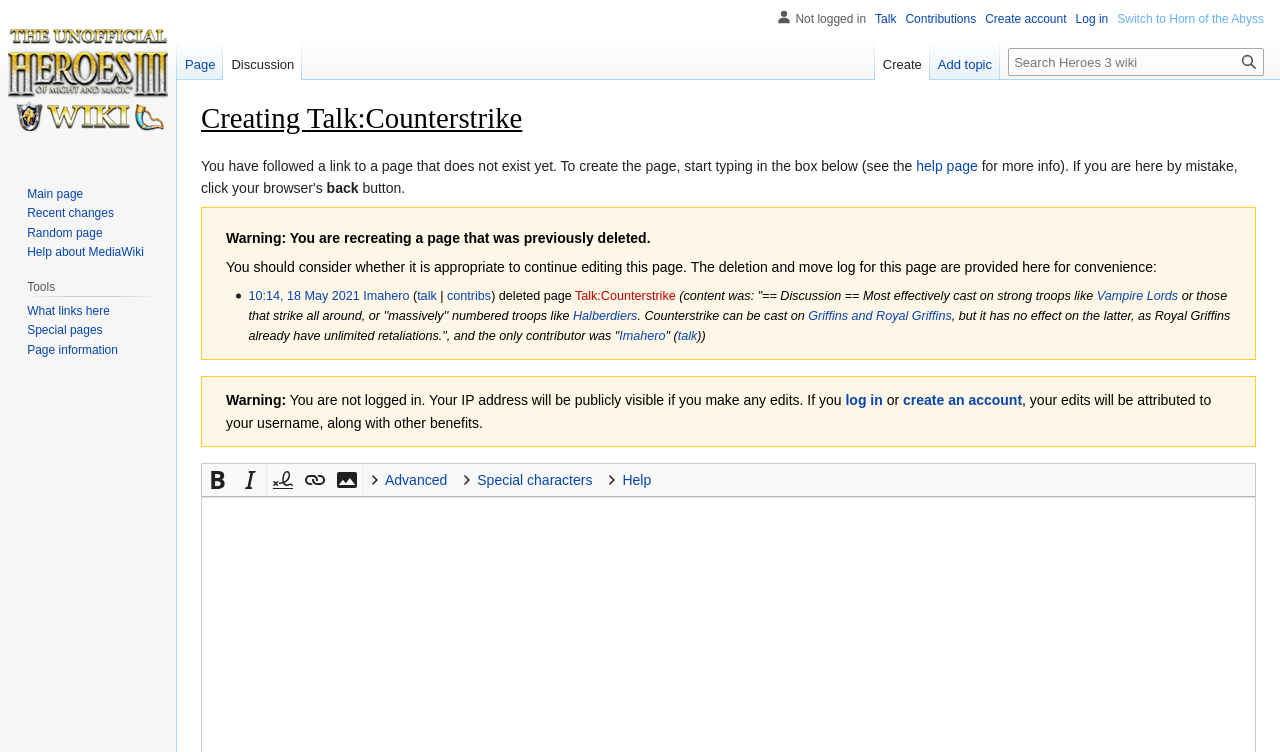Answer the question with a brief word or phrase:
What is the link 'Jump to navigation' used for?

To navigate to navigation section